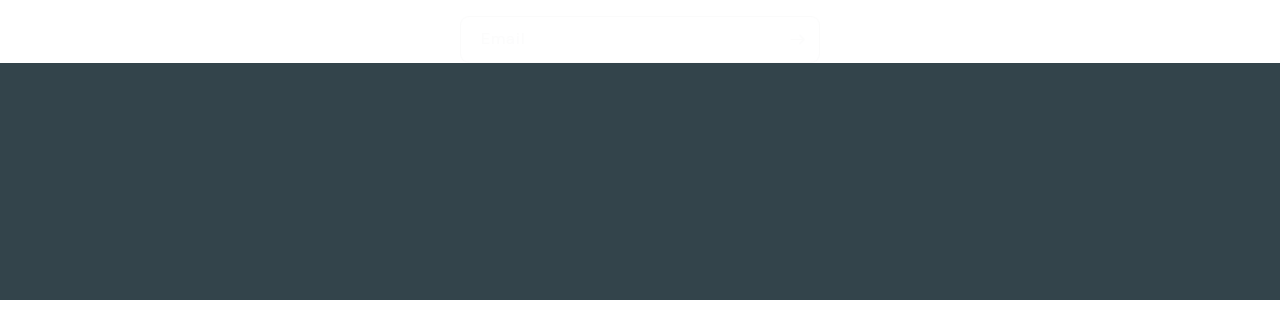Please analyze the image and give a detailed answer to the question:
What is the phone number for contact?

I found the phone number '074 151 5051' on the webpage, which is displayed as a static text element next to the email address.